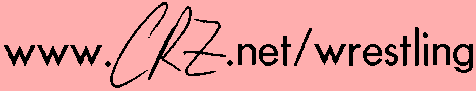Where is the logo likely positioned on the webpage?
Analyze the image and deliver a detailed answer to the question.

The caption states that the logo is positioned at the top of the page, indicating that it serves as a navigational cue for visitors to access wrestling-related content.